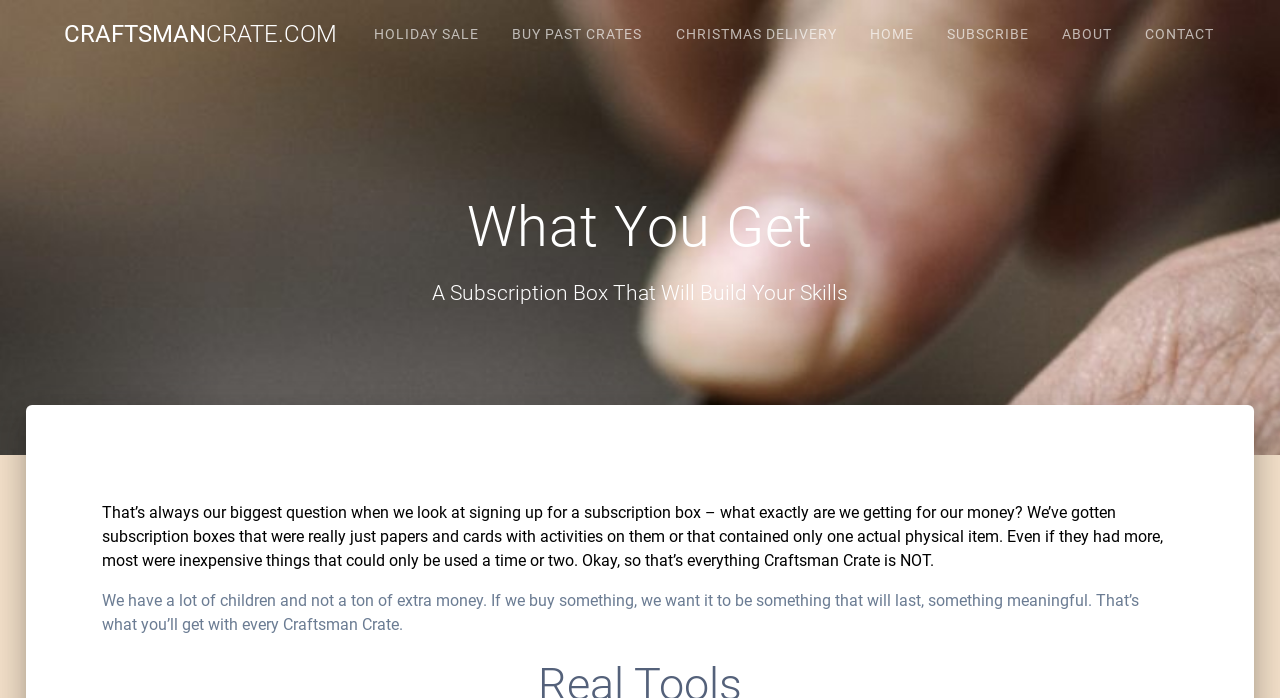Give a short answer to this question using one word or a phrase:
What is the main focus of Craftsman Crate?

Building skills